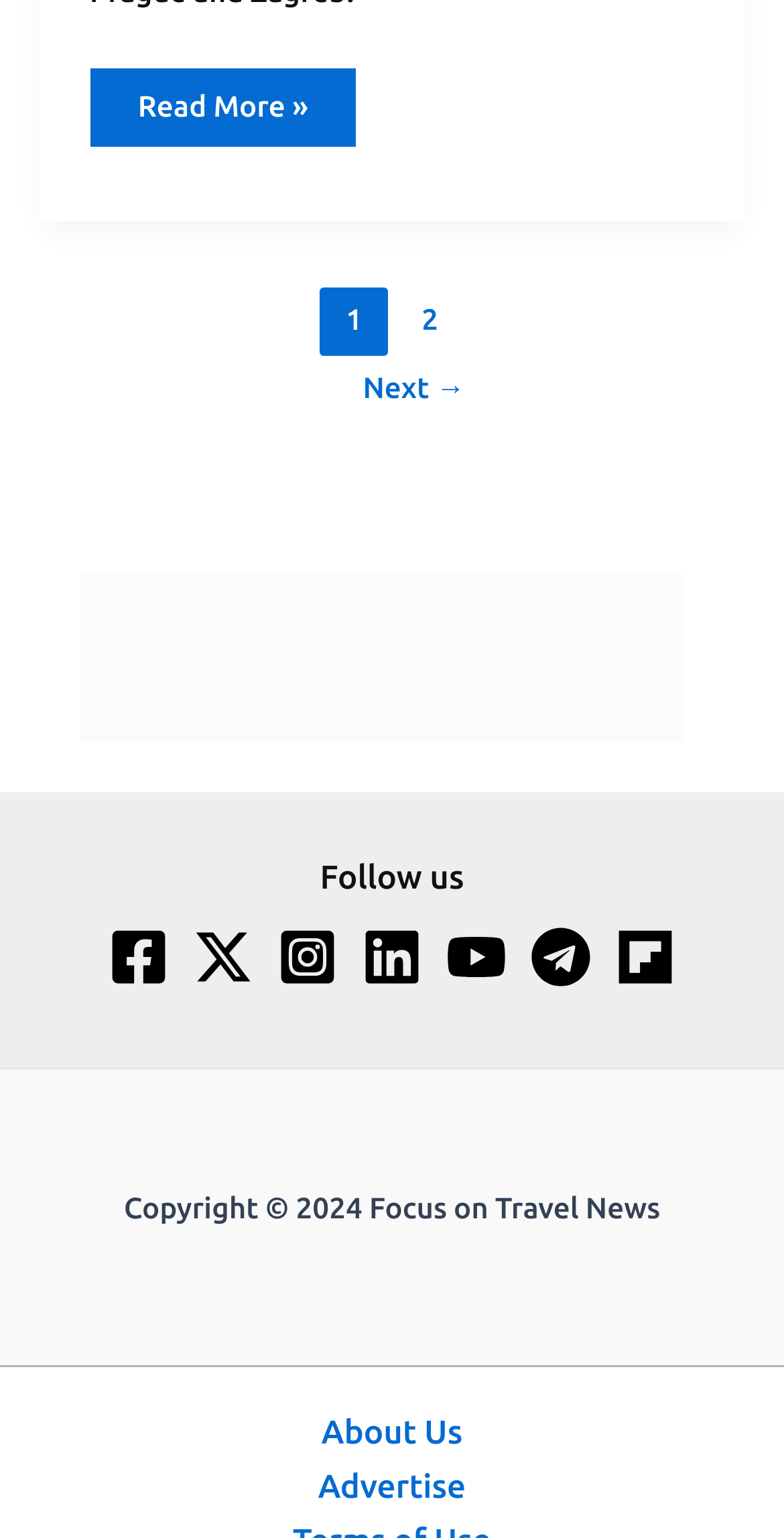Using the given element description, provide the bounding box coordinates (top-left x, top-left y, bottom-right x, bottom-right y) for the corresponding UI element in the screenshot: Next →

[0.051, 0.232, 0.949, 0.276]